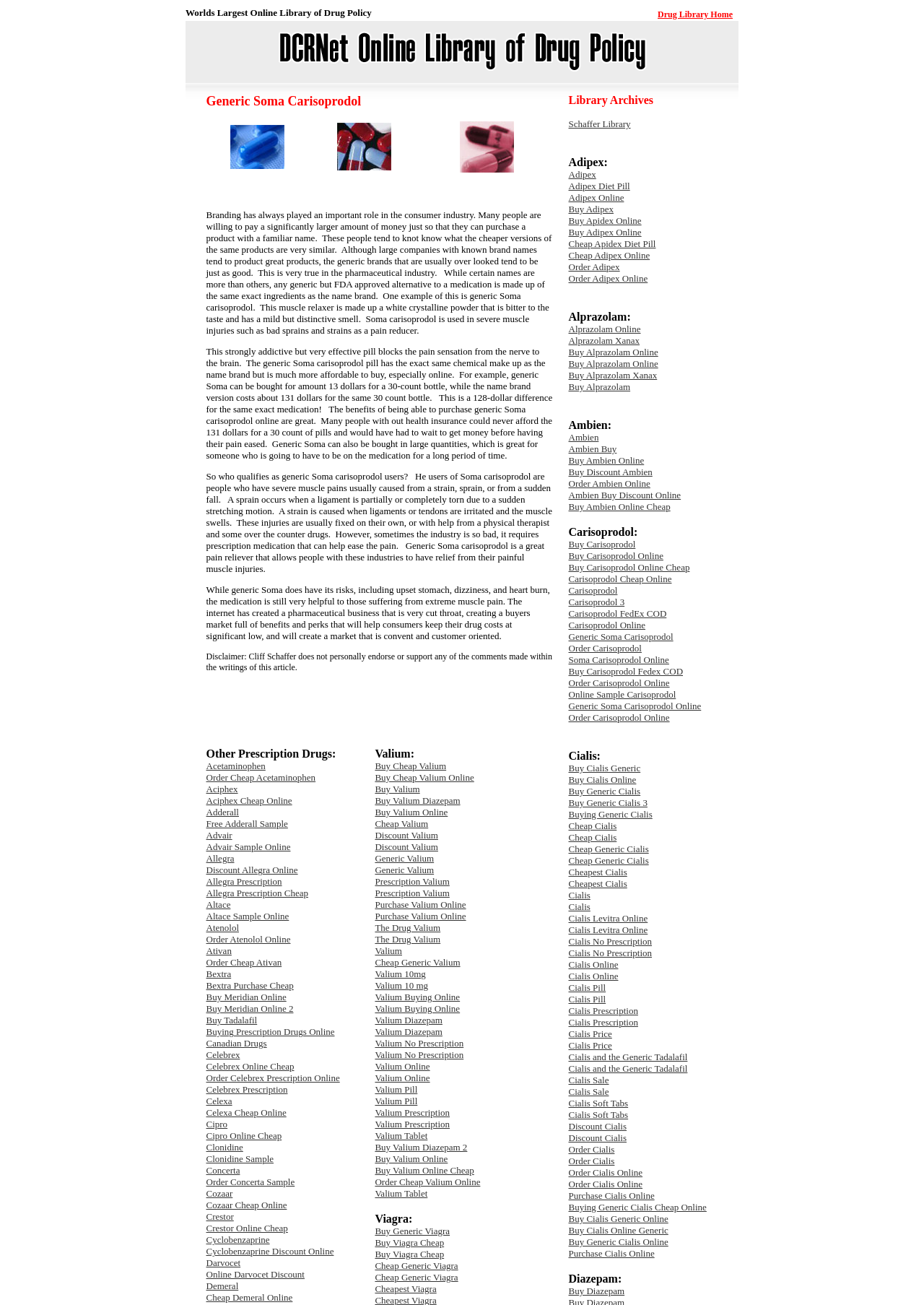What type of injuries can generic Soma carisoprodol be used to treat?
Please provide a comprehensive answer based on the visual information in the image.

Generic Soma carisoprodol can be used to treat severe muscle injuries such as bad sprains and strains. The webpage explains that these injuries can occur due to sudden stretching motions or sudden falls, and that generic Soma carisoprodol can help ease the pain associated with these injuries.